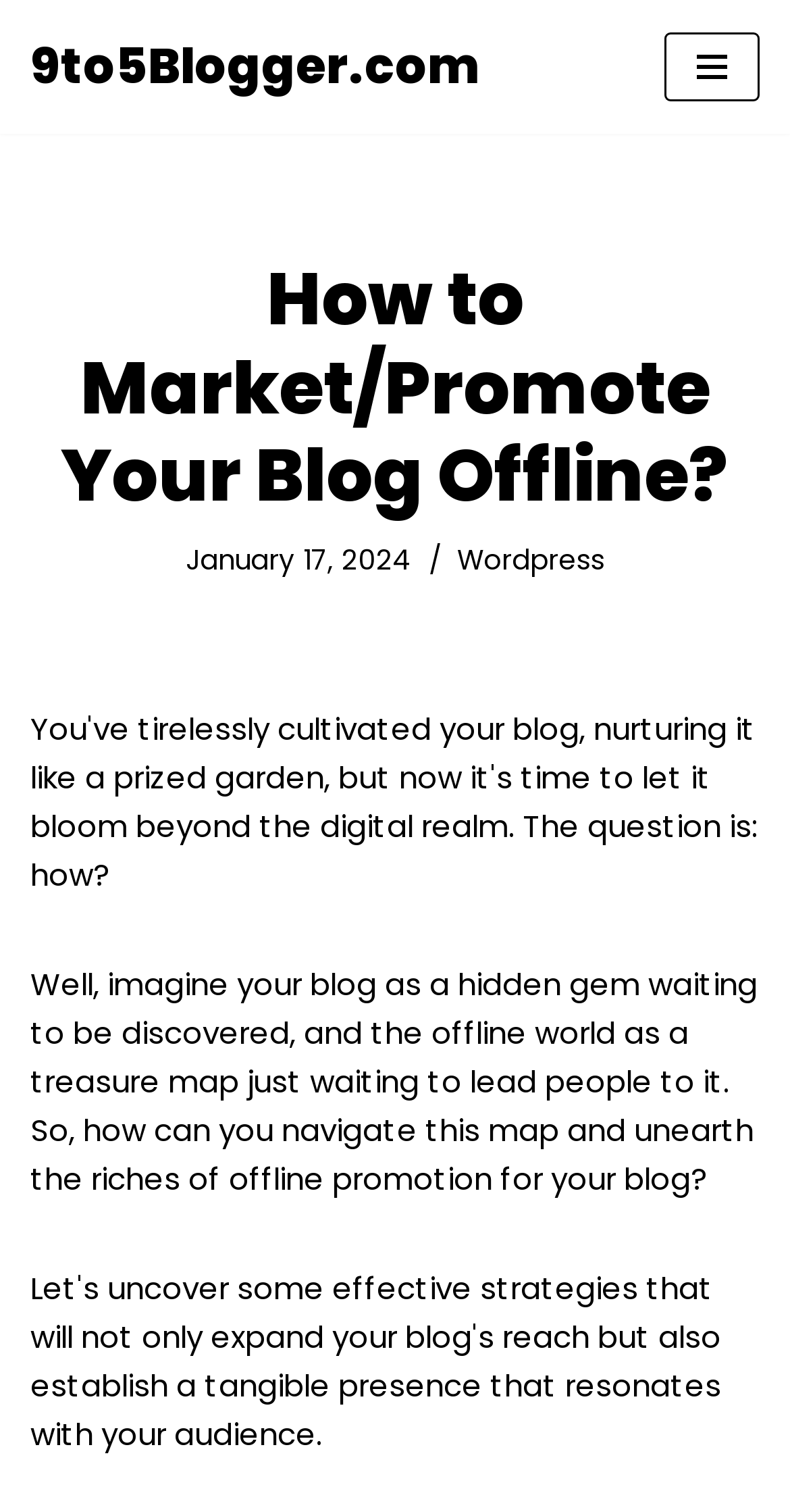Generate a thorough caption that explains the contents of the webpage.

The webpage is about promoting a blog offline, with the main title "How to Market/Promote Your Blog Offline?" at the top center of the page. Below the title, there is a time stamp "January 17, 2024" on the left, and a link to "Wordpress" on the right. 

A paragraph of introductory text is located below the title, spanning almost the entire width of the page. The text explains the concept of promoting a blog offline, comparing the blog to a hidden gem and the offline world to a treasure map.

At the top left corner, there is a "Skip to content" link, and next to it, a link to the website "9to5Blogger.com". On the top right corner, there is a "Navigation Menu" button.